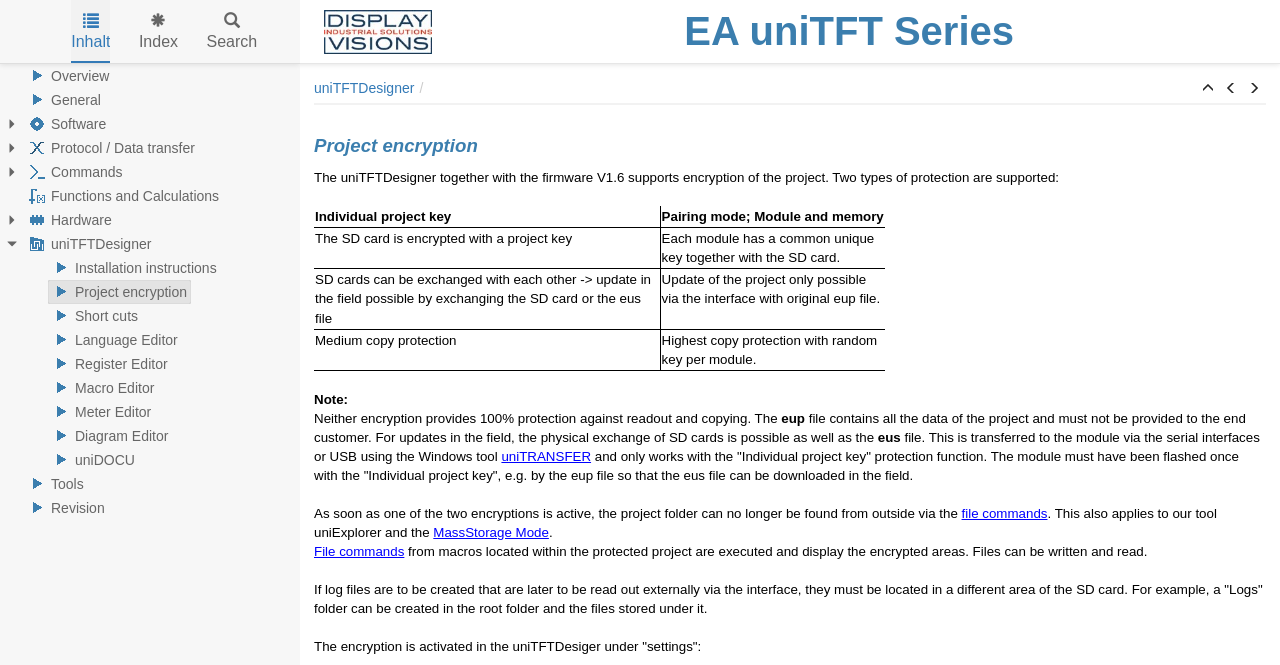Please specify the bounding box coordinates of the clickable region to carry out the following instruction: "Click on the 'Installation instructions' button". The coordinates should be four float numbers between 0 and 1, in the format [left, top, right, bottom].

[0.952, 0.119, 0.971, 0.149]